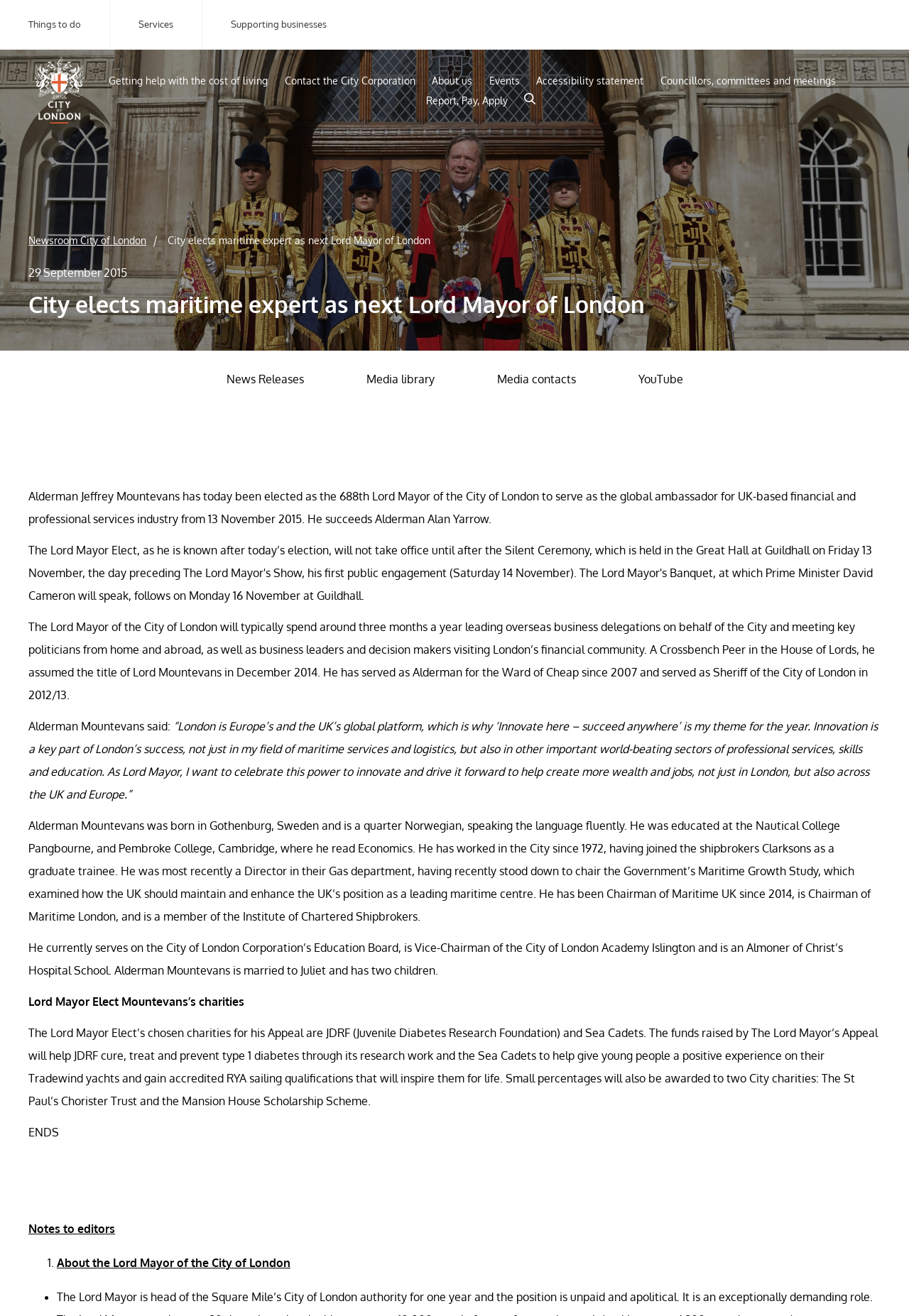What are the two charities chosen by Lord Mayor Elect Mountevans?
Provide a fully detailed and comprehensive answer to the question.

I found this answer by reading the StaticText element with the text 'The Lord Mayor Elect’s chosen charities for his Appeal are JDRF (Juvenile Diabetes Research Foundation) and Sea Cadets...' which is located at [0.031, 0.756, 0.966, 0.842] on the webpage.